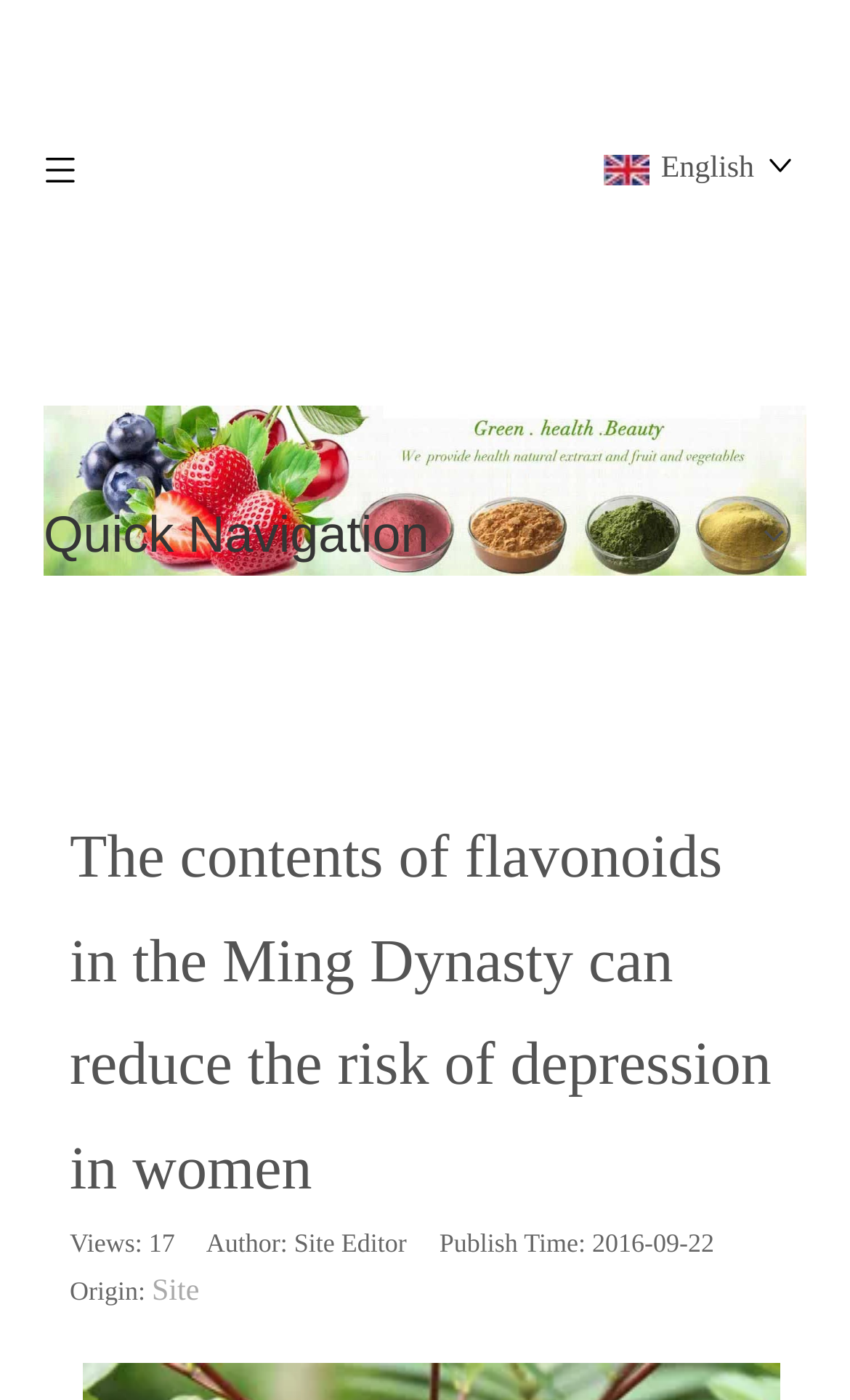What is the language of the webpage?
Using the image as a reference, answer the question with a short word or phrase.

English